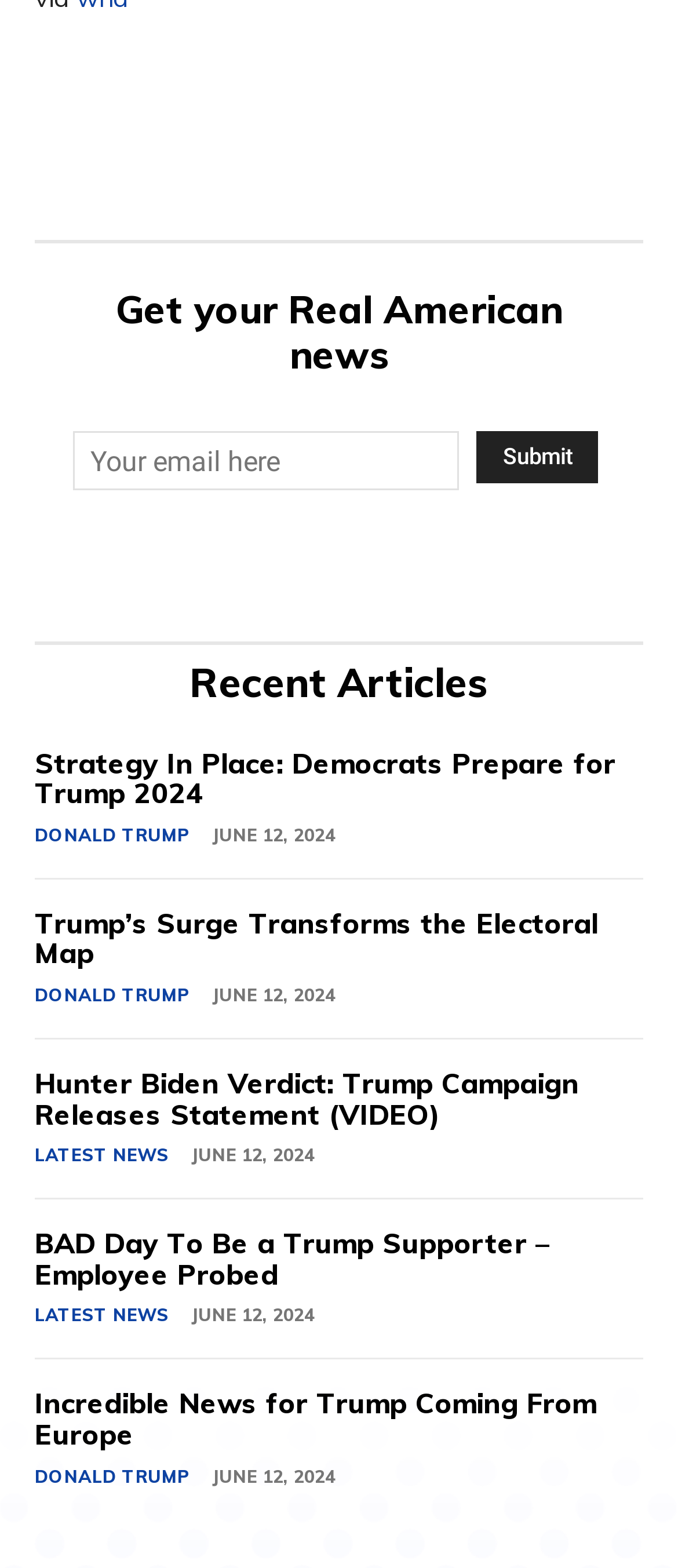Find and provide the bounding box coordinates for the UI element described here: "Authors". The coordinates should be given as four float numbers between 0 and 1: [left, top, right, bottom].

None